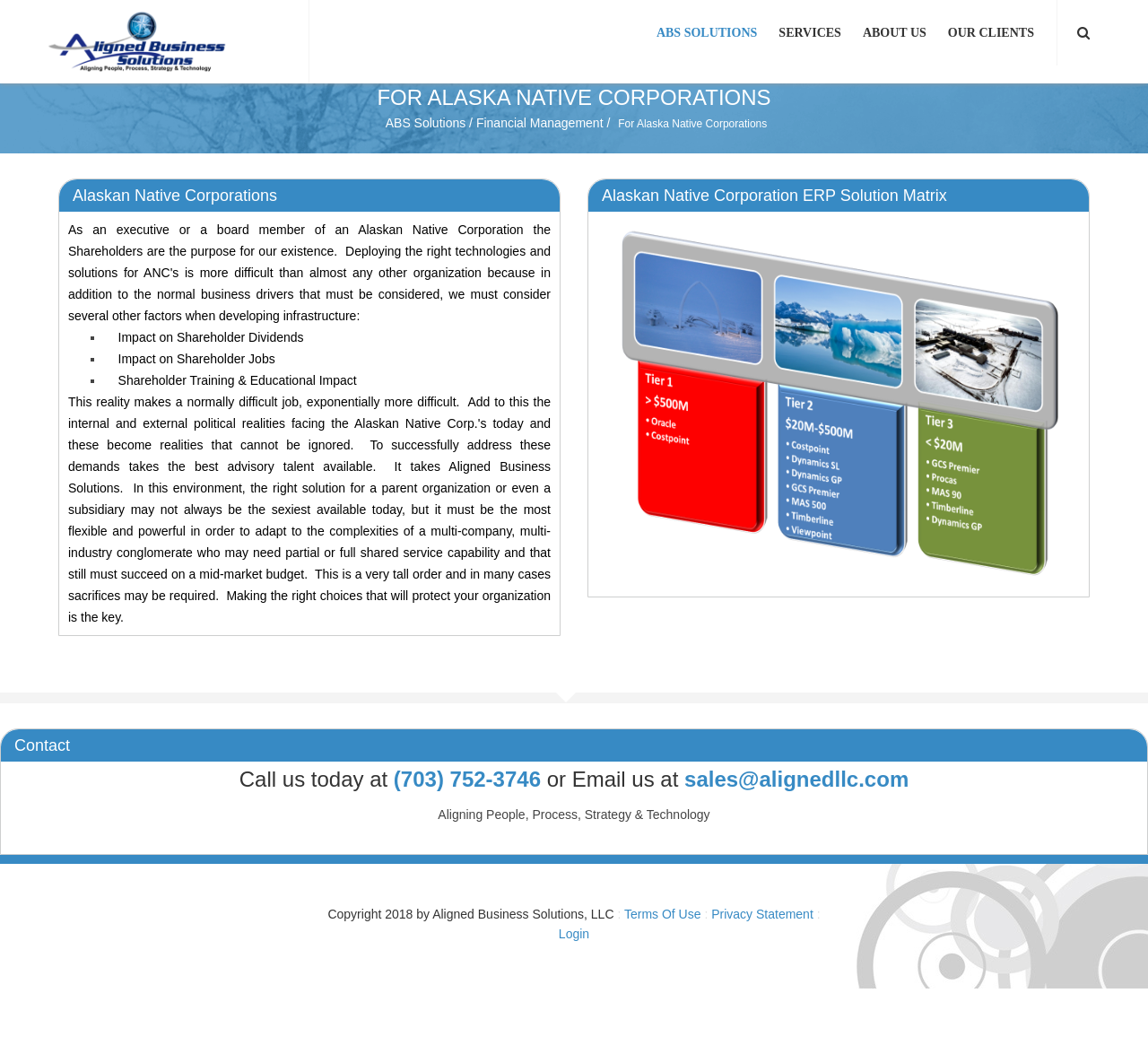What is the copyright year of the webpage?
Examine the screenshot and reply with a single word or phrase.

2018